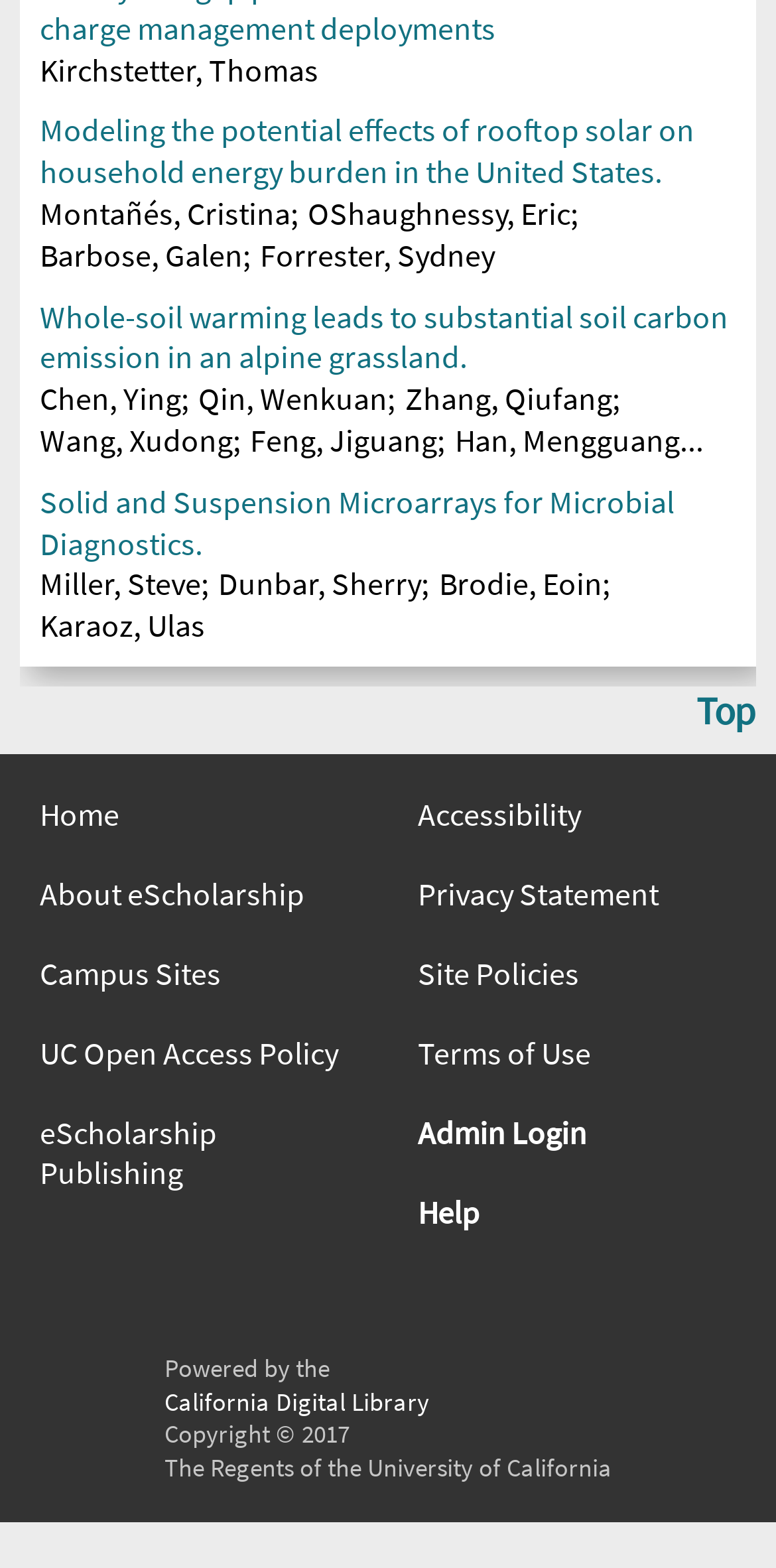Provide the bounding box coordinates of the HTML element this sentence describes: "Help". The bounding box coordinates consist of four float numbers between 0 and 1, i.e., [left, top, right, bottom].

[0.538, 0.87, 0.949, 0.896]